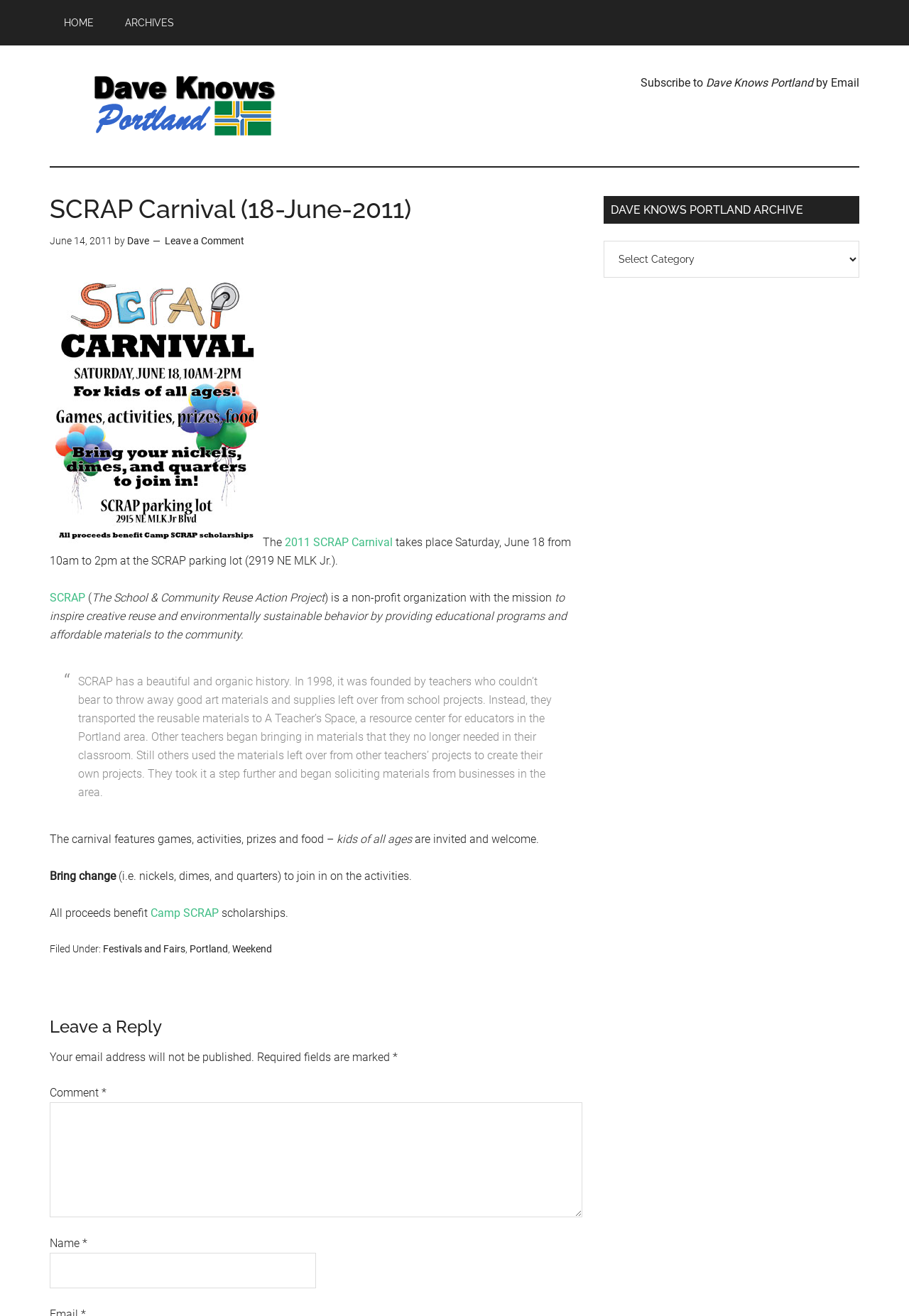What is the benefit of the carnival?
Please answer the question with as much detail and depth as you can.

The article states that all proceeds from the carnival will benefit Camp SCRAP scholarships, which suggests that the carnival is a fundraising event for this purpose.